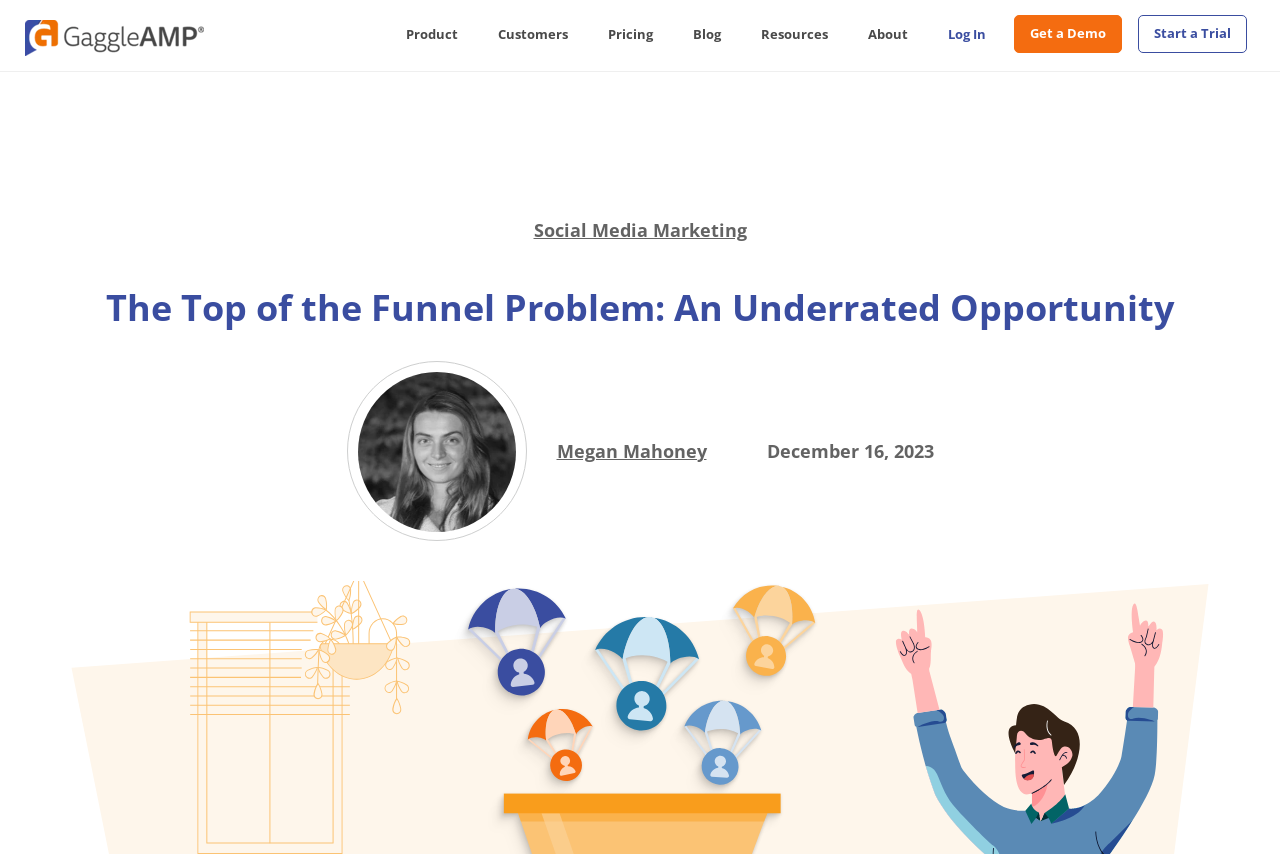Pinpoint the bounding box coordinates for the area that should be clicked to perform the following instruction: "Select Product from the menu".

[0.302, 0.018, 0.373, 0.064]